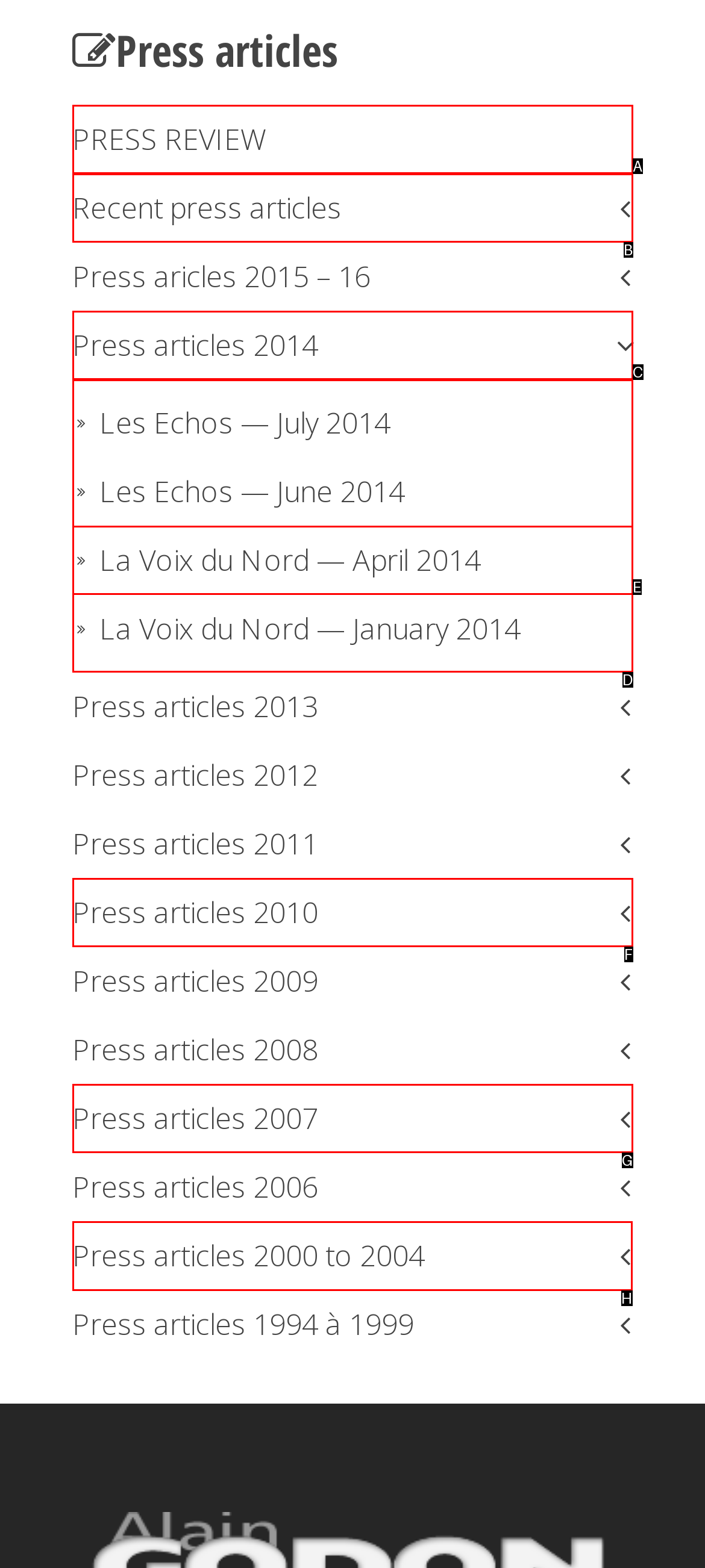Which option should be clicked to execute the following task: Check press articles from 2000 to 2004? Respond with the letter of the selected option.

H